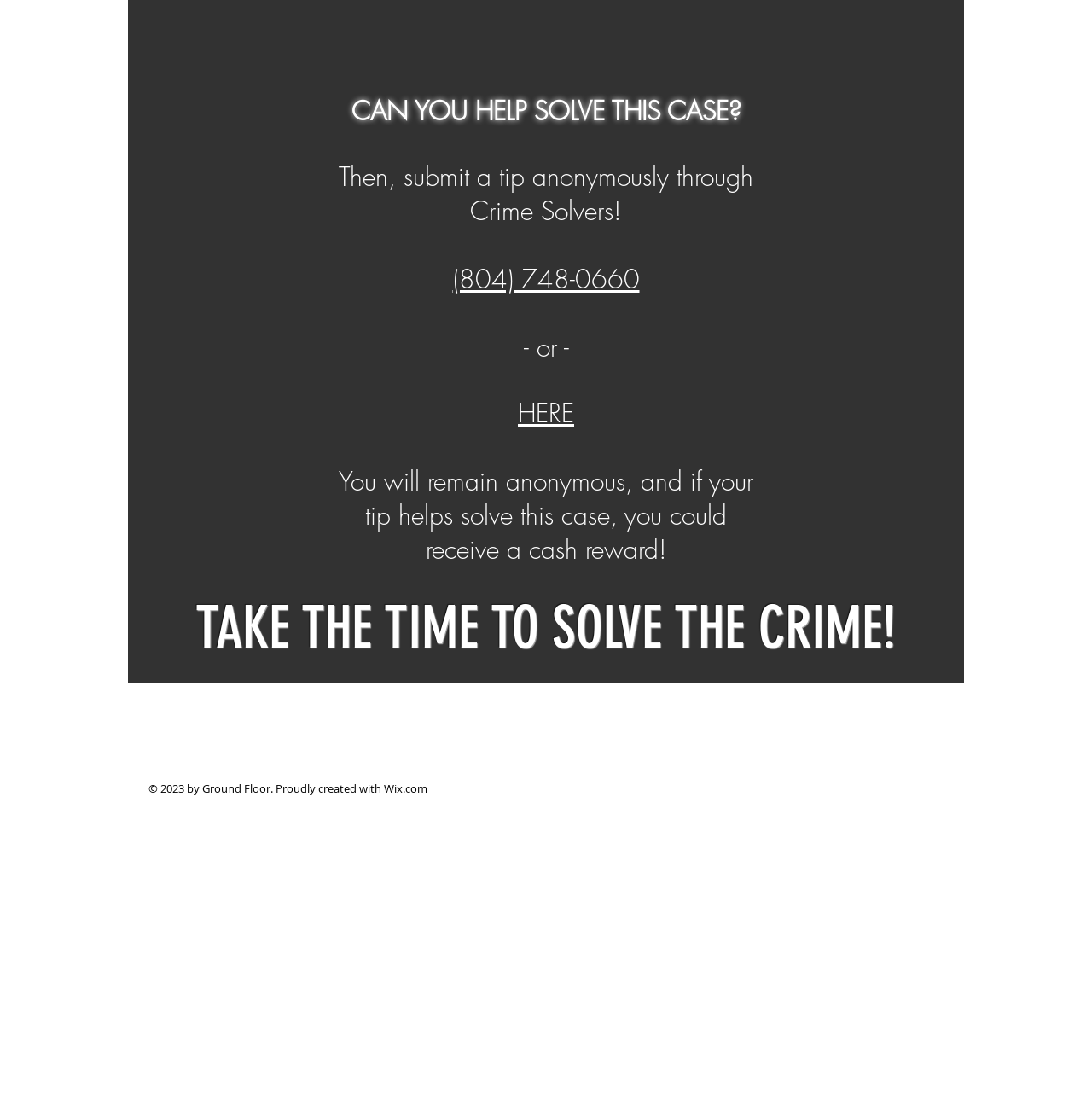What is the tone of the webpage?
Analyze the image and deliver a detailed answer to the question.

The tone of the webpage appears to be urgent, as indicated by the use of phrases such as 'CAN YOU HELP SOLVE THIS CASE?' and 'TAKE THE TIME TO SOLVE THE CRIME!' which convey a sense of importance and urgency.